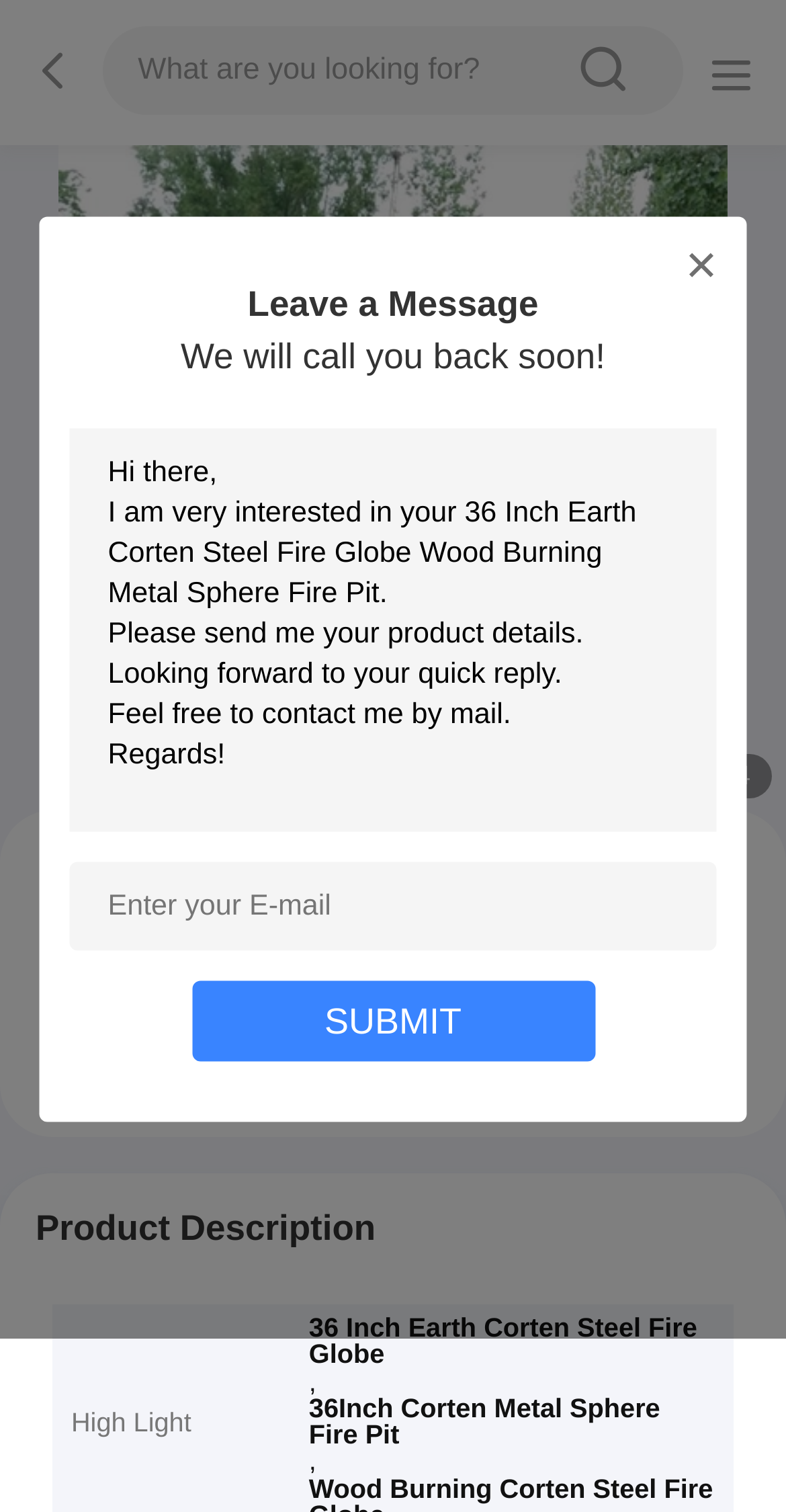Predict the bounding box of the UI element that fits this description: "sousou text".

[0.672, 0.021, 0.864, 0.074]